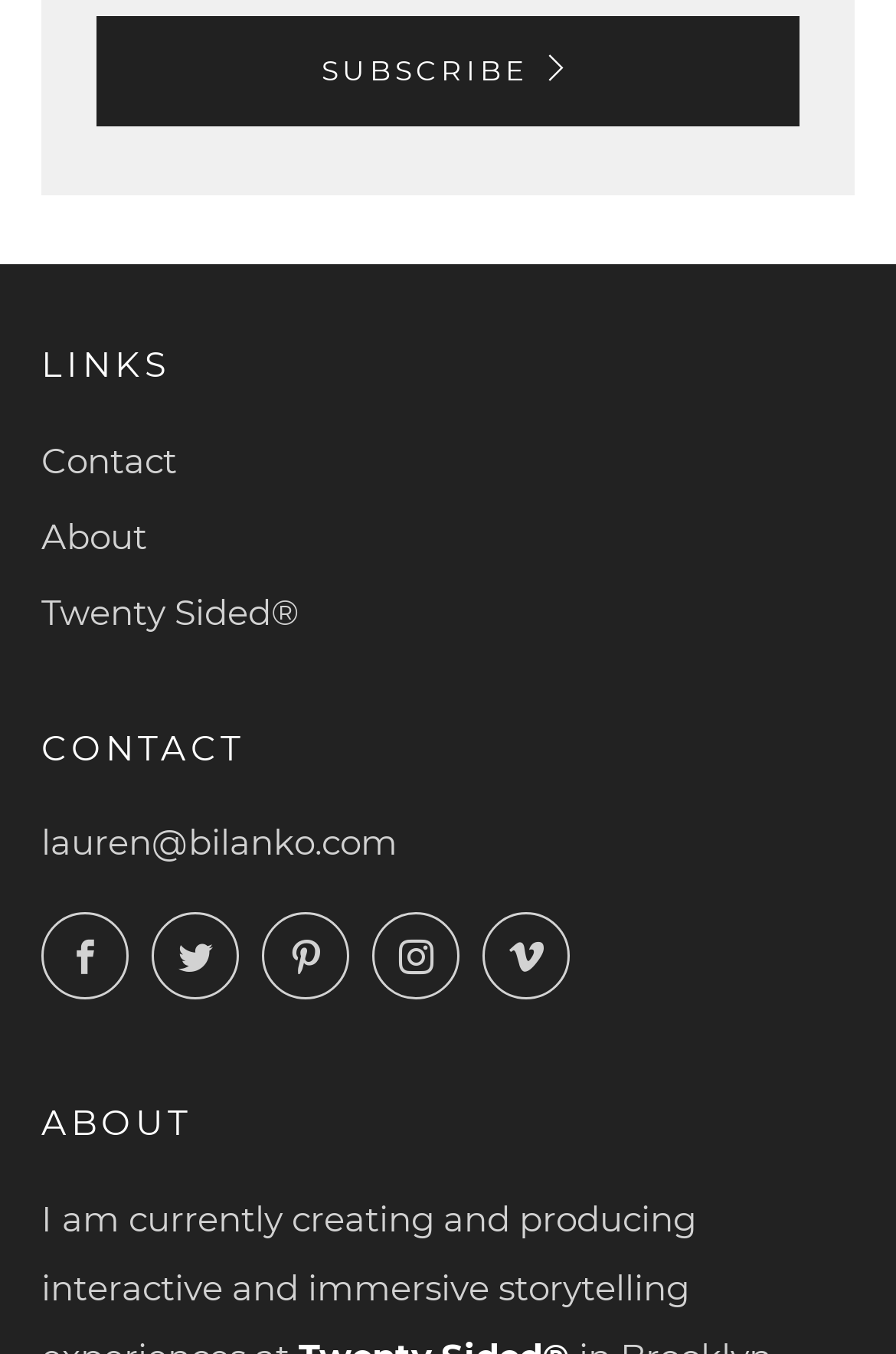Examine the image carefully and respond to the question with a detailed answer: 
What is the last link under the 'LINKS' section?

I examined the links under the 'LINKS' section and found that the last link is 'Twenty Sided'.